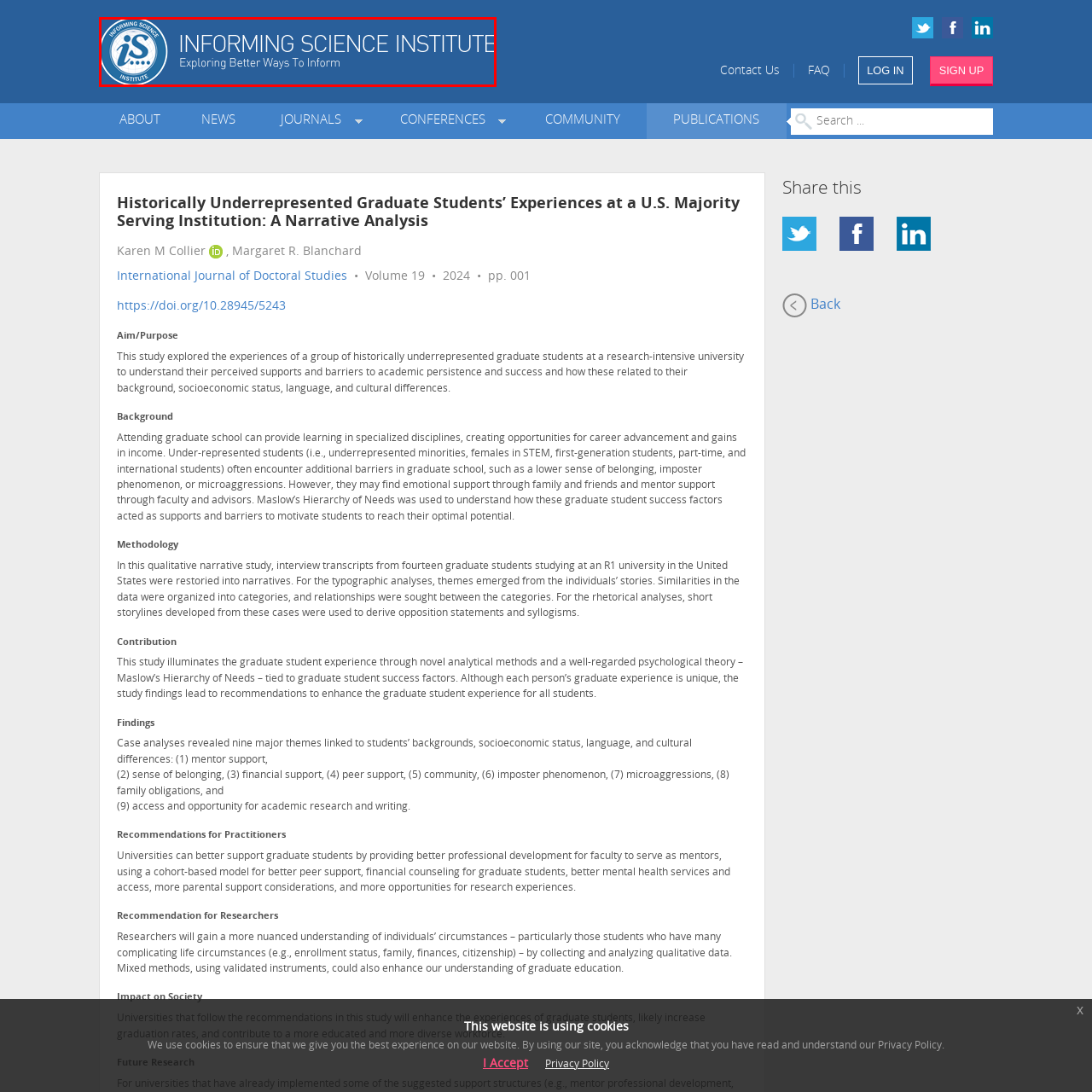What are the initials of the institute's logo?
Please review the image inside the red bounding box and answer using a single word or phrase.

ISI